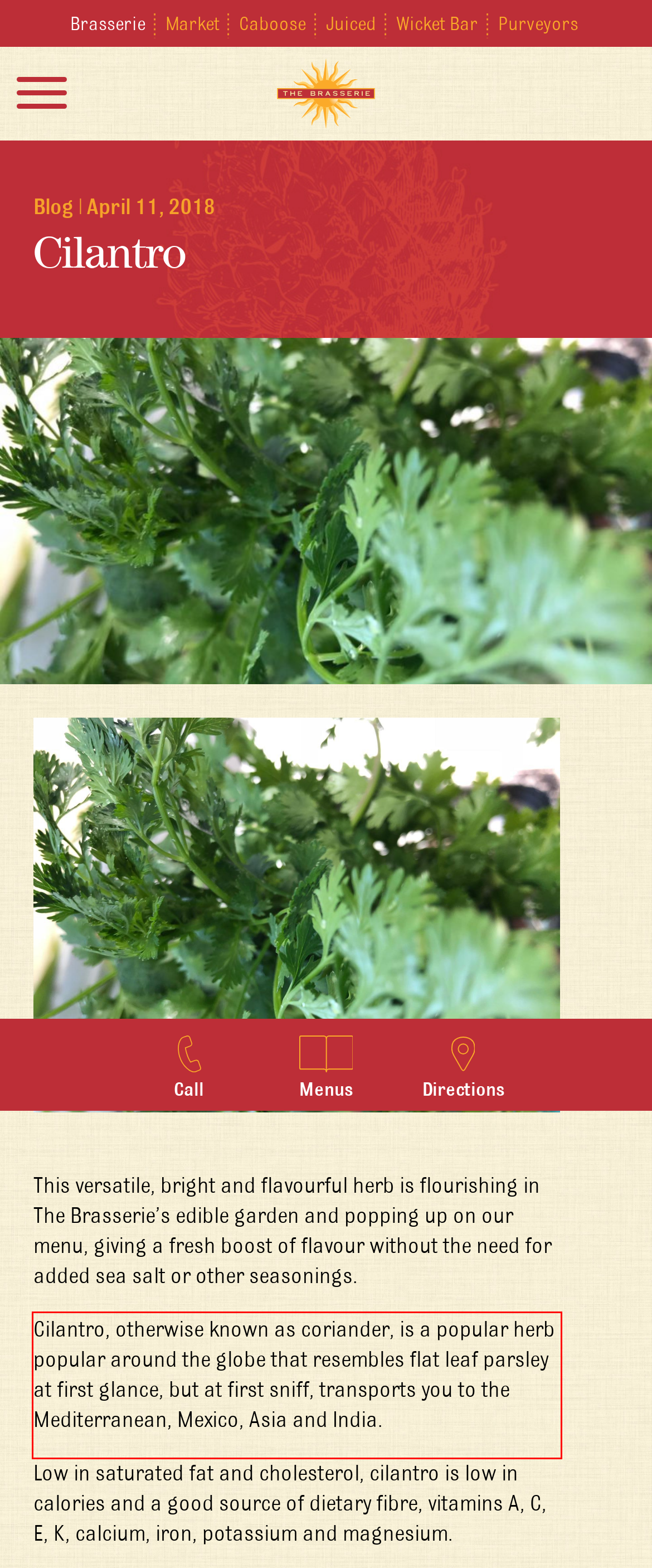You are given a screenshot showing a webpage with a red bounding box. Perform OCR to capture the text within the red bounding box.

Cilantro, otherwise known as coriander, is a popular herb popular around the globe that resembles flat leaf parsley at first glance, but at first sniff, transports you to the Mediterranean, Mexico, Asia and India.